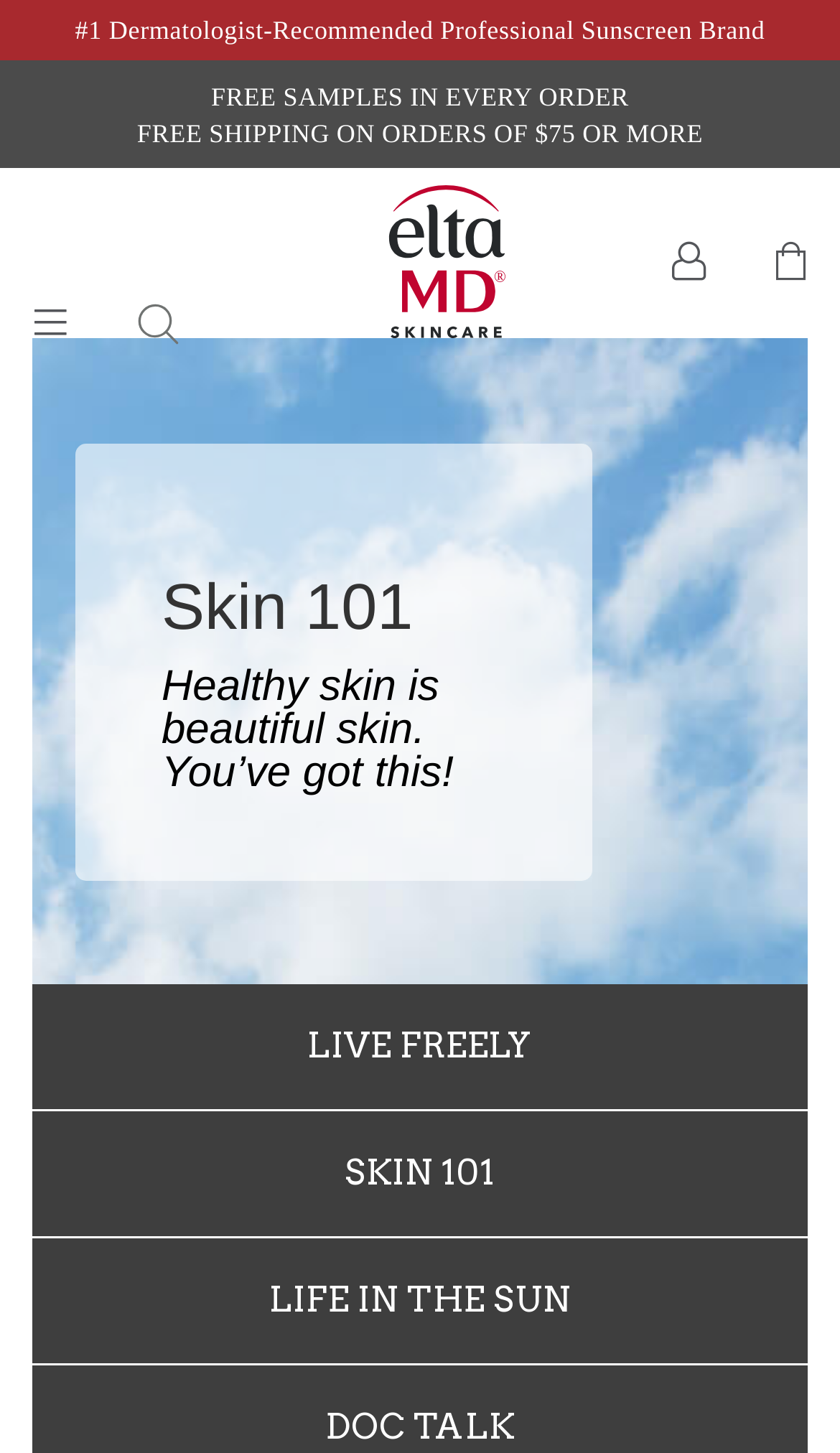Determine the bounding box coordinates for the area you should click to complete the following instruction: "Close the search".

[0.476, 0.249, 0.524, 0.273]